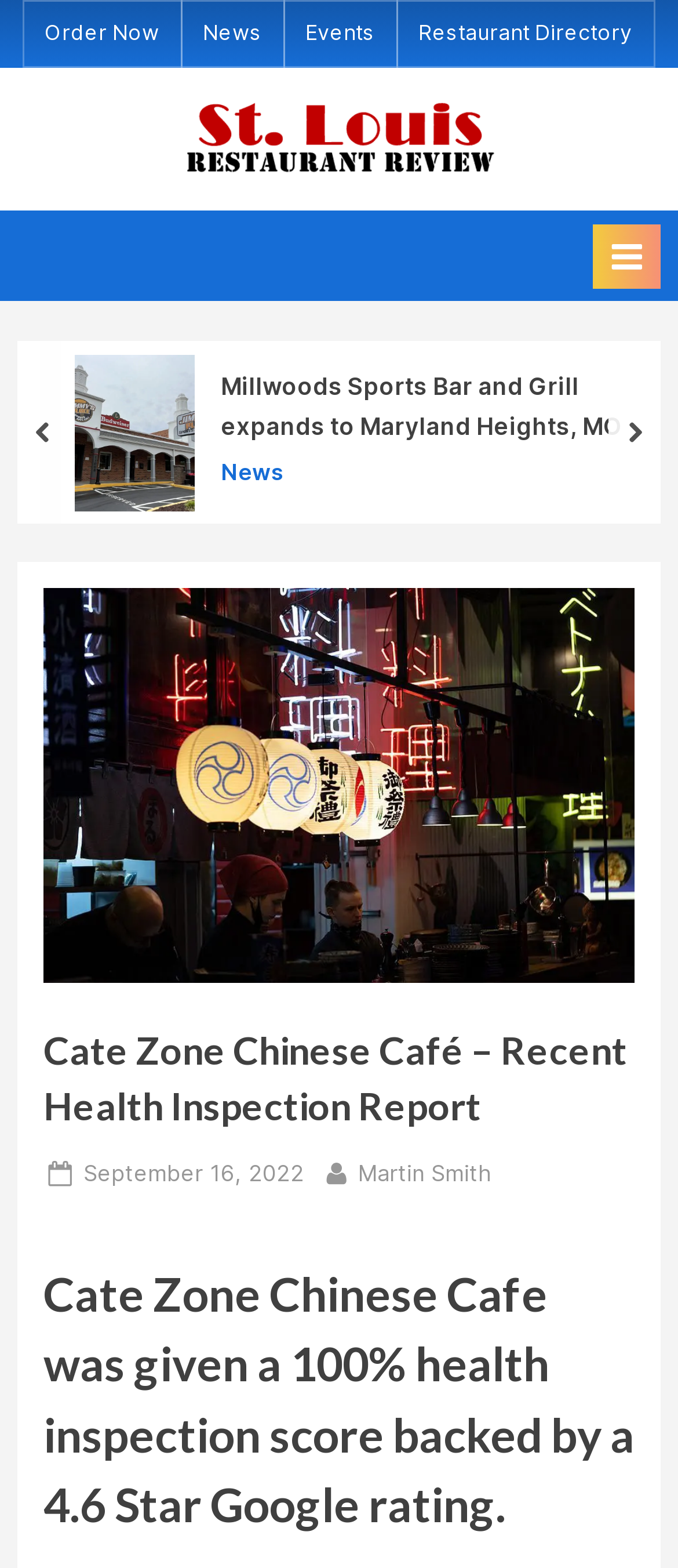Determine the coordinates of the bounding box that should be clicked to complete the instruction: "Go to Top-10 Restaurants in St. Charles offering Local Cuisines". The coordinates should be represented by four float numbers between 0 and 1: [left, top, right, bottom].

[0.109, 0.226, 0.301, 0.326]